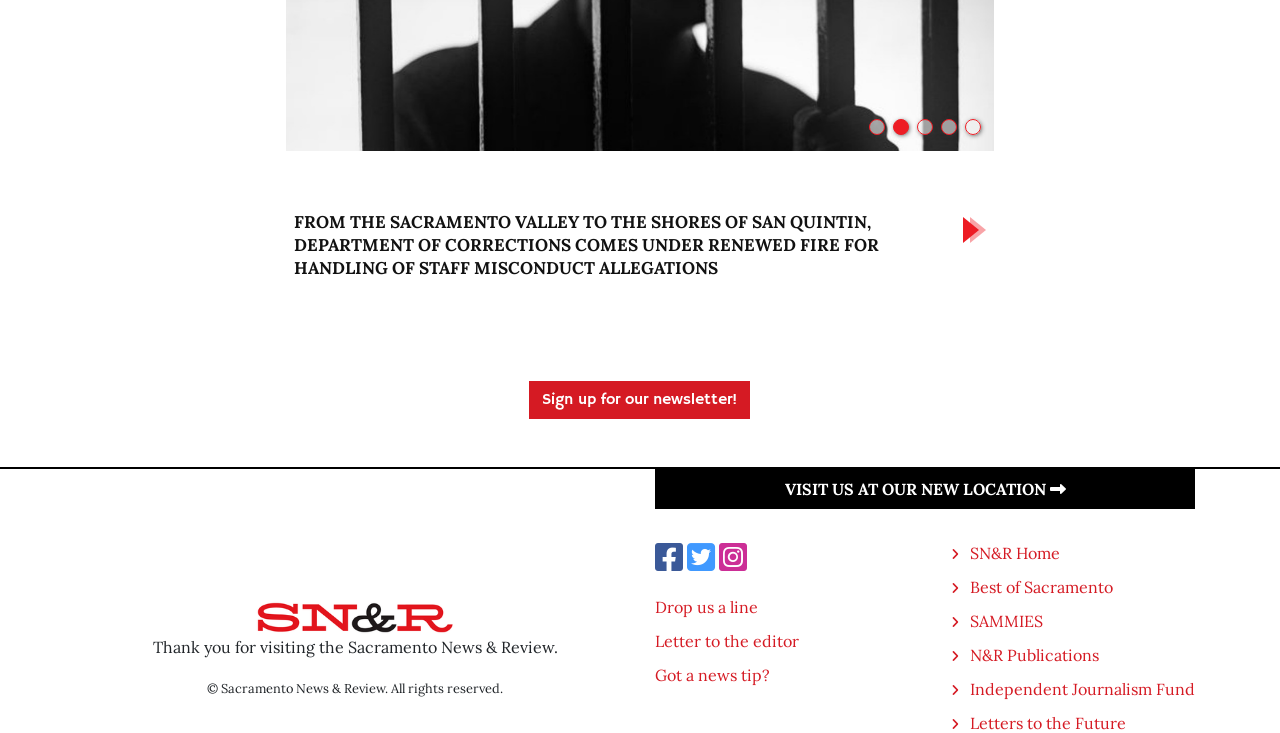Please determine the bounding box coordinates of the area that needs to be clicked to complete this task: 'Click the iToBoS Project link'. The coordinates must be four float numbers between 0 and 1, formatted as [left, top, right, bottom].

None